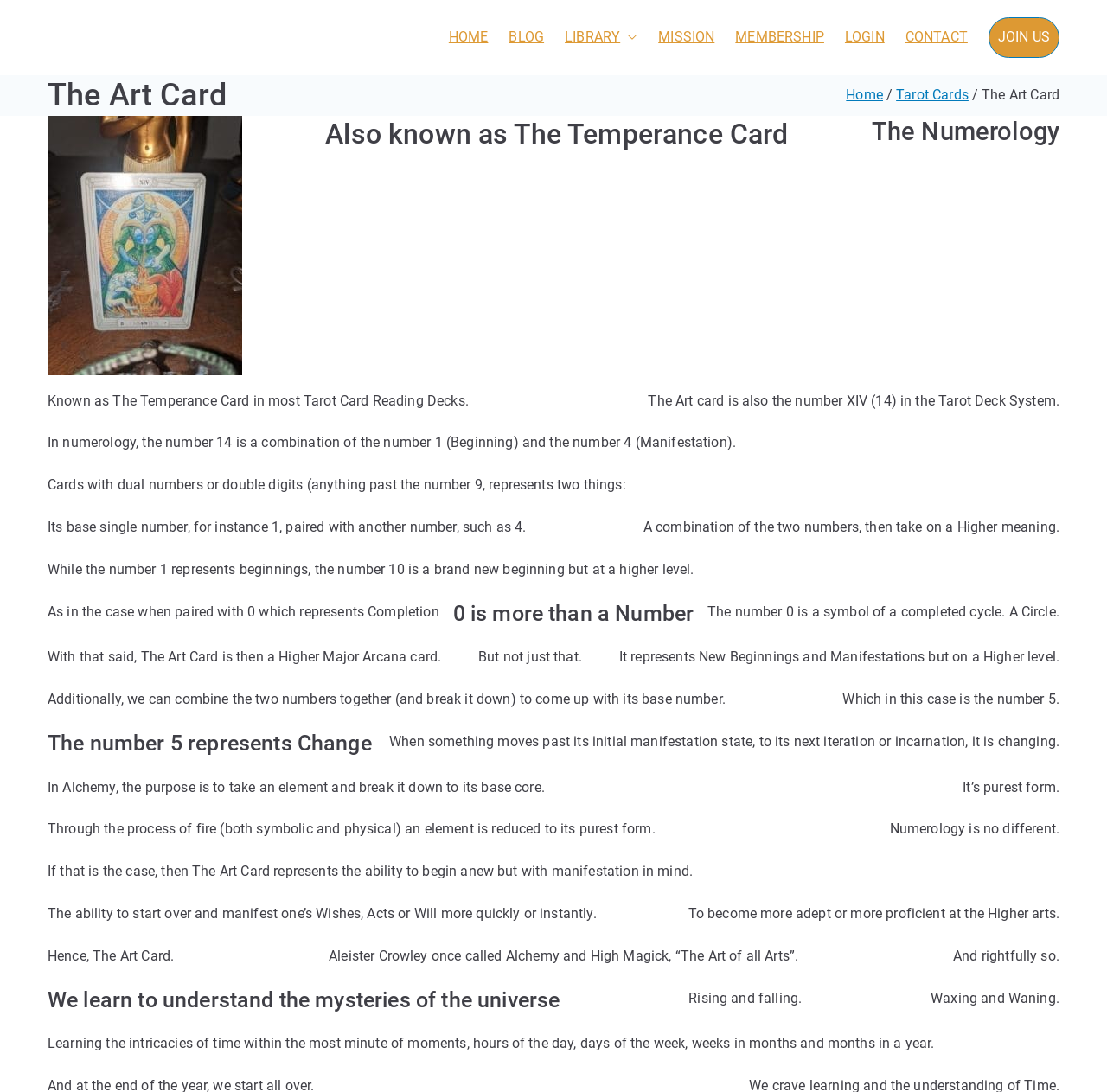Identify the bounding box coordinates for the element that needs to be clicked to fulfill this instruction: "Click on the Ancient Tree of Life link". Provide the coordinates in the format of four float numbers between 0 and 1: [left, top, right, bottom].

[0.059, 0.036, 0.339, 0.073]